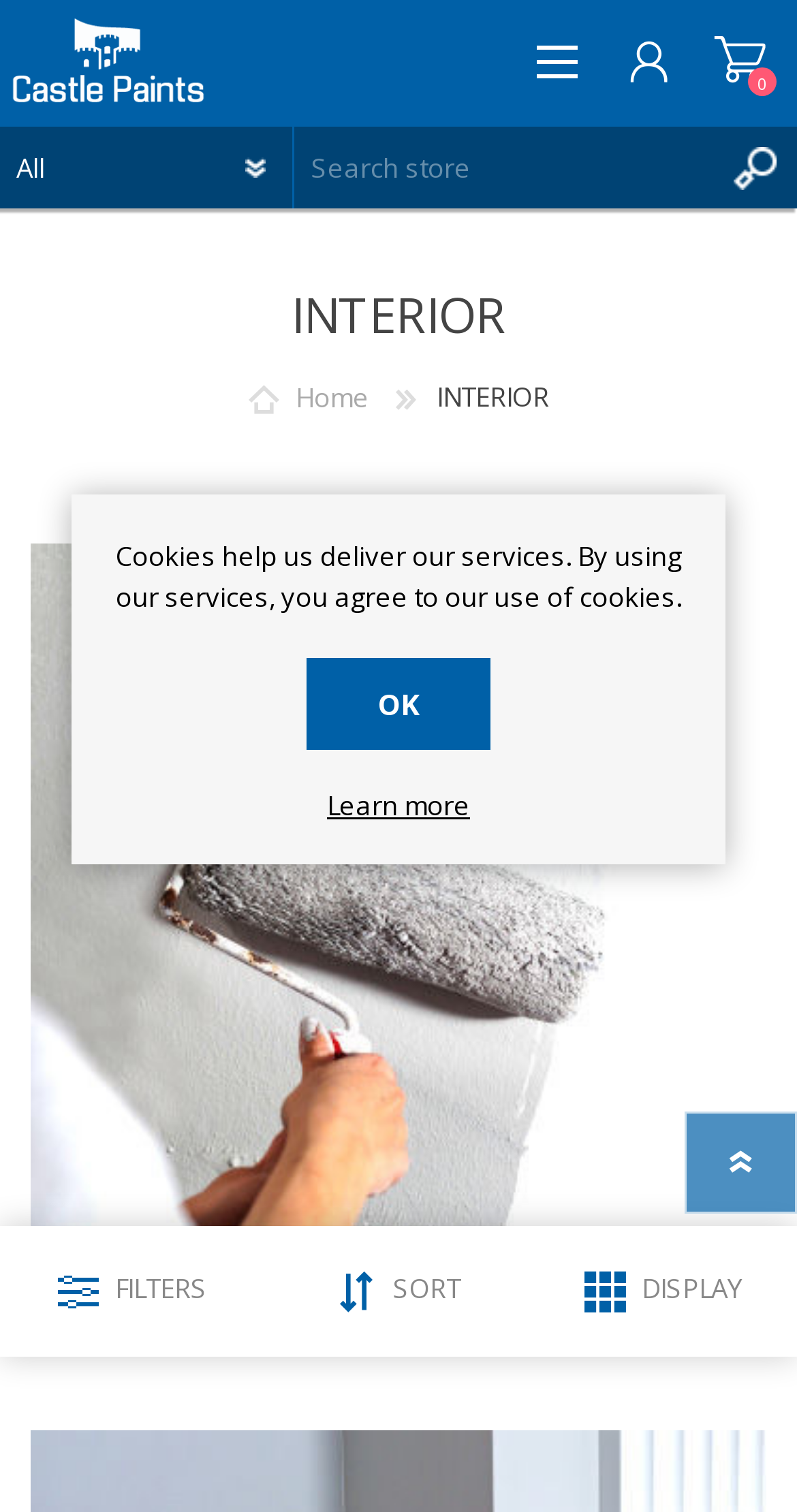Give a short answer to this question using one word or a phrase:
How many items are in the wishlist?

0